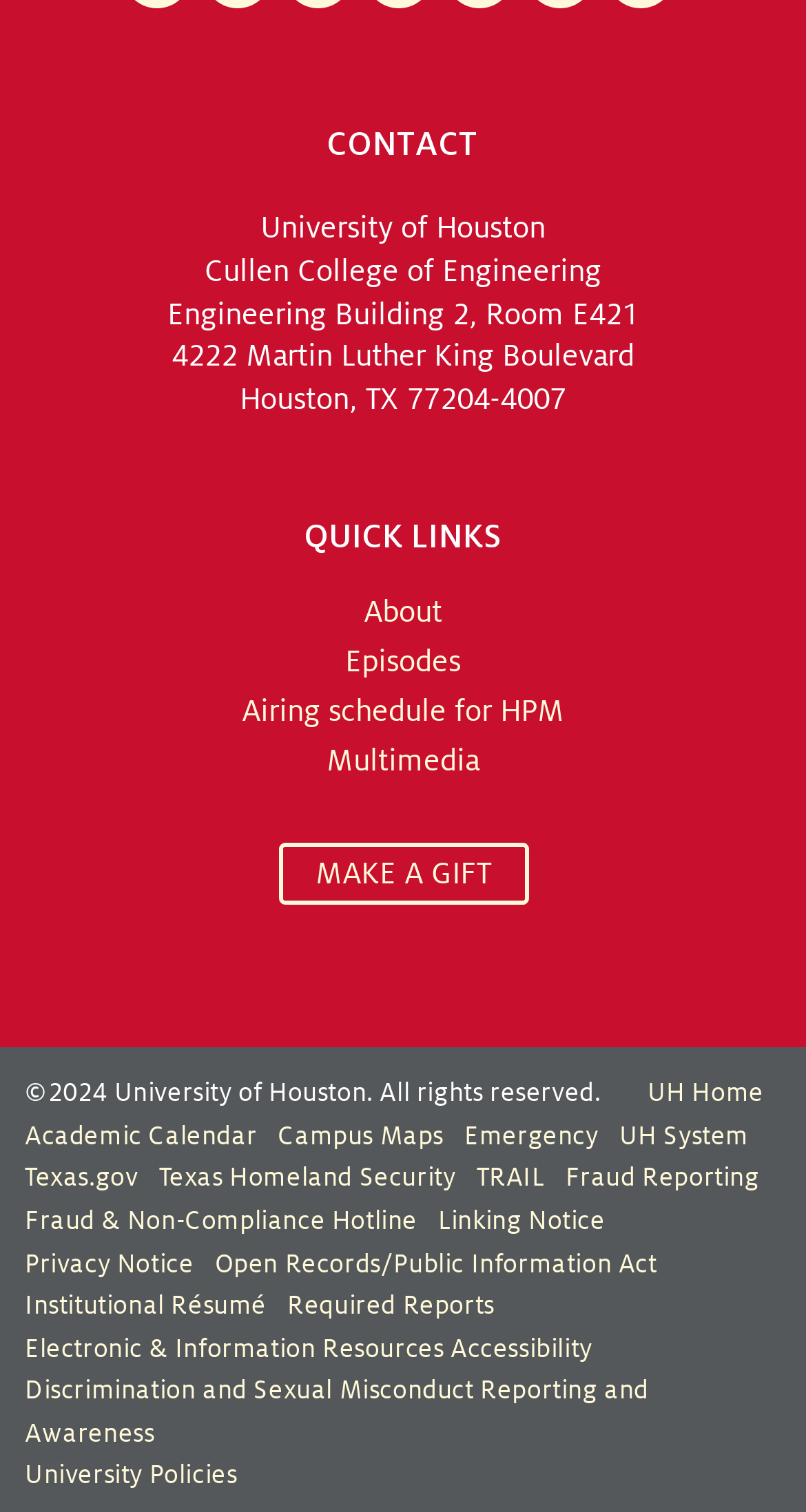Please identify the bounding box coordinates of the region to click in order to complete the given instruction: "Check the 'Academic Calendar'". The coordinates should be four float numbers between 0 and 1, i.e., [left, top, right, bottom].

[0.031, 0.742, 0.319, 0.761]